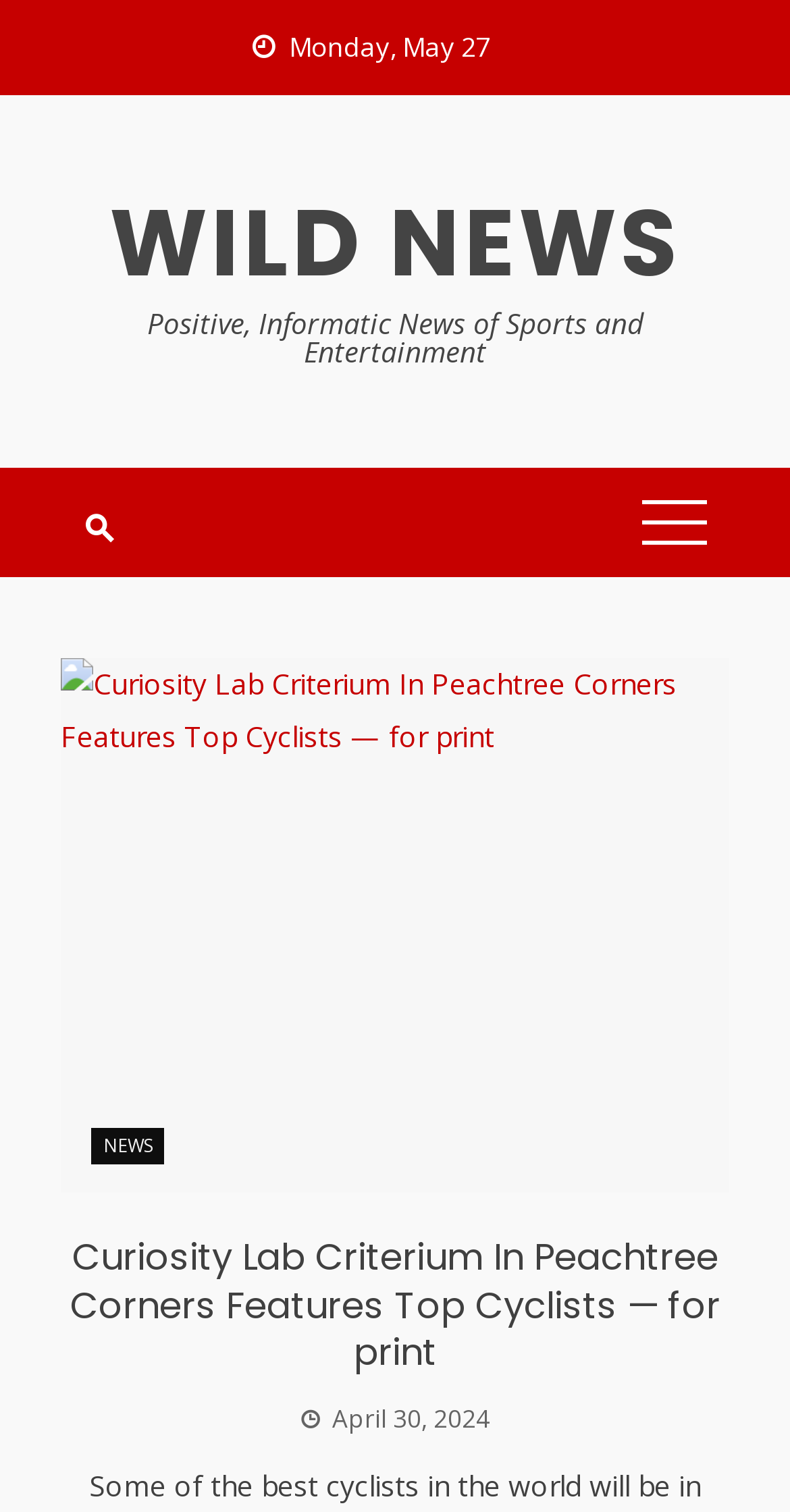What is the date displayed at the top of the webpage?
Please respond to the question with a detailed and thorough explanation.

I found the date by looking at the StaticText element with the text 'Monday, May 27' at the top of the webpage, which has a bounding box coordinate of [0.365, 0.019, 0.619, 0.043].